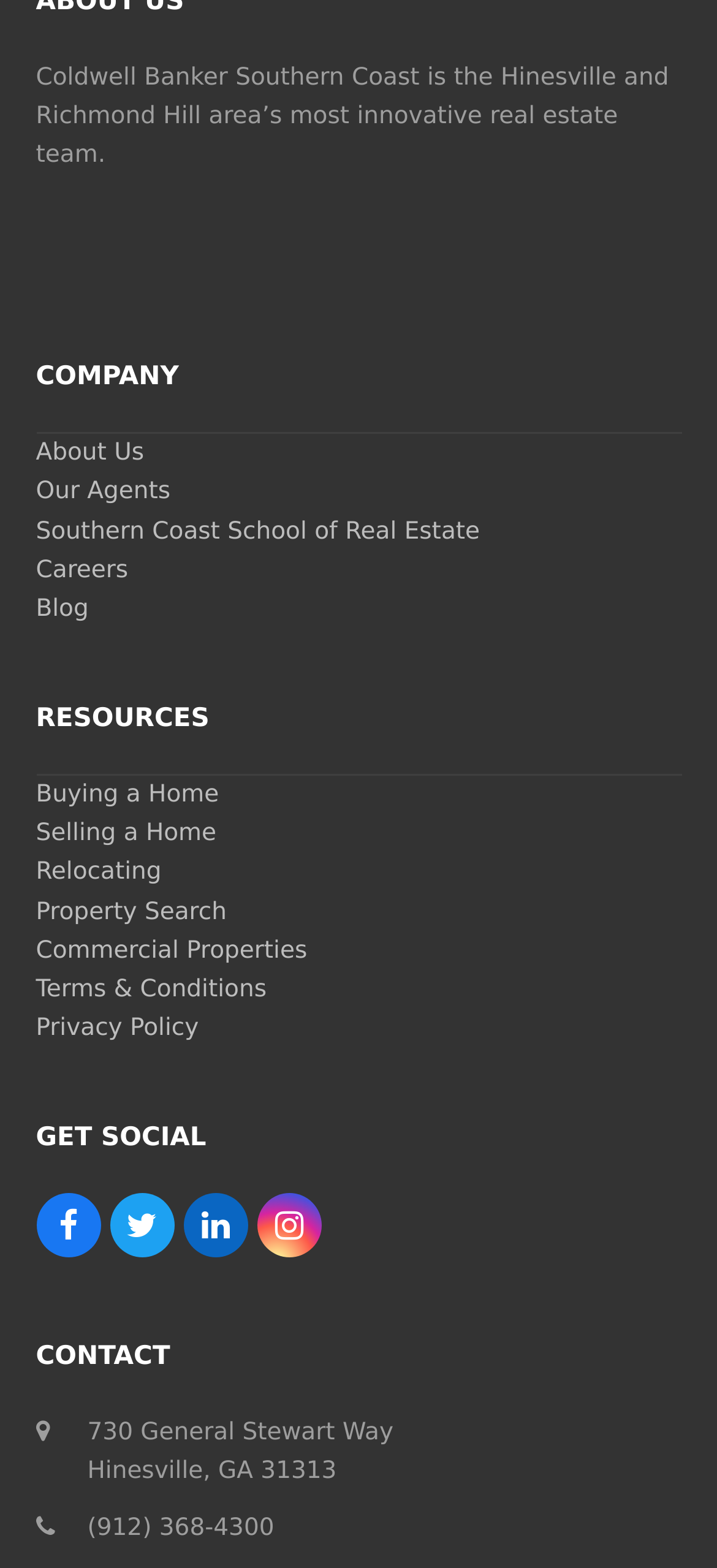Please identify the bounding box coordinates of where to click in order to follow the instruction: "View specimen number".

None